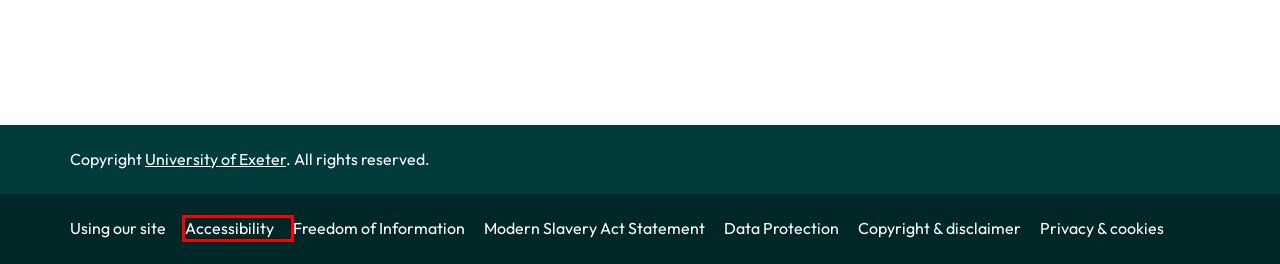You have a screenshot of a webpage with a red bounding box highlighting a UI element. Your task is to select the best webpage description that corresponds to the new webpage after clicking the element. Here are the descriptions:
A. Koray Kerr - Alumni
B. Freedom of Information summary  | About our site | University of Exeter
C. Home | University of Exeter
D. Make an information request  | About our site | University of Exeter
E. Website and cookies  | About our site | University of Exeter
F. Accessibility  | About our site | University of Exeter
G. About our site  | About our site | University of Exeter
H. Copyright and disclaimer  | About our site | University of Exeter

F